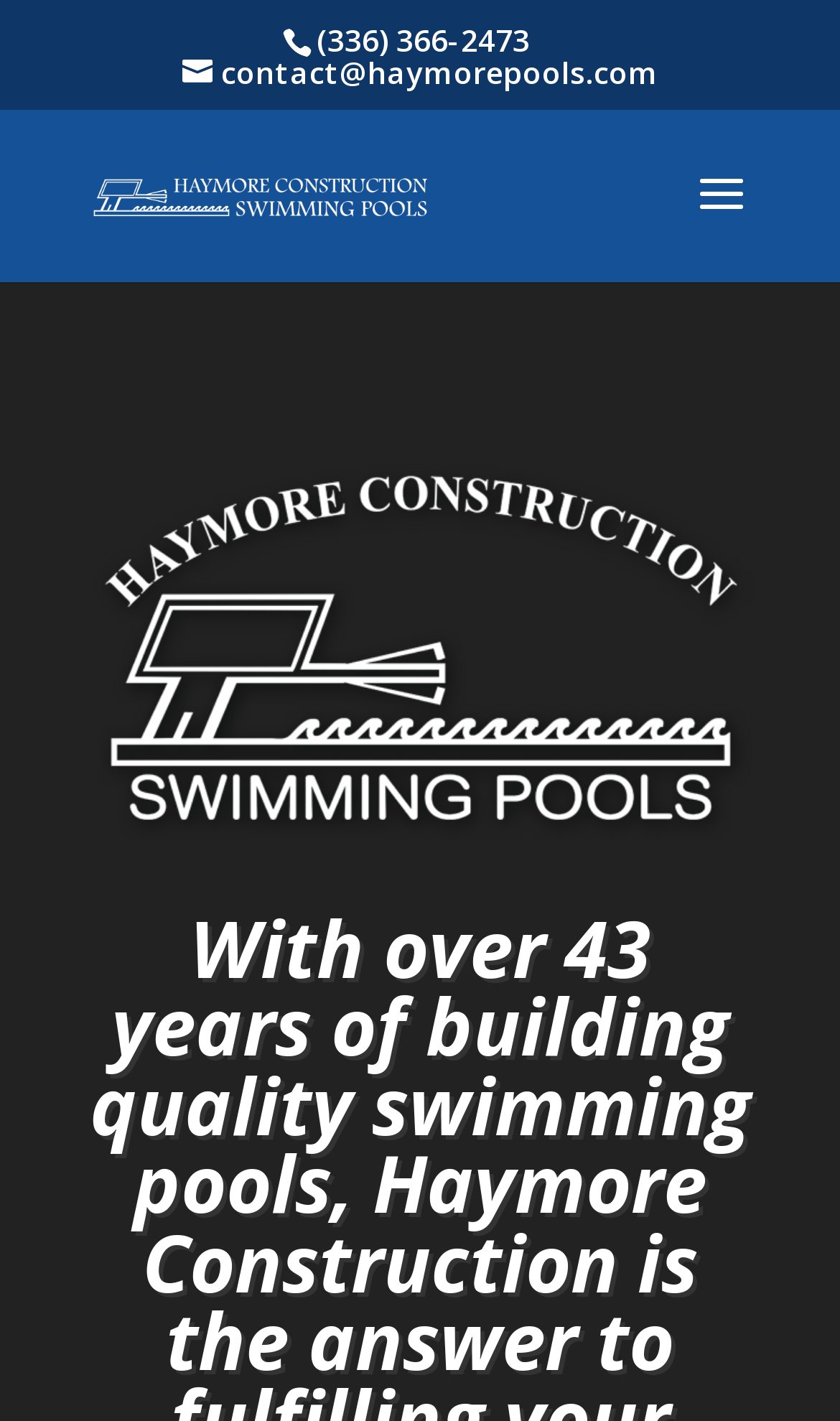Please extract the webpage's main title and generate its text content.

With over 43 years of building quality swimming pools, Haymore Construction is the answer to fulfilling your dreams of owning a swimming pool.